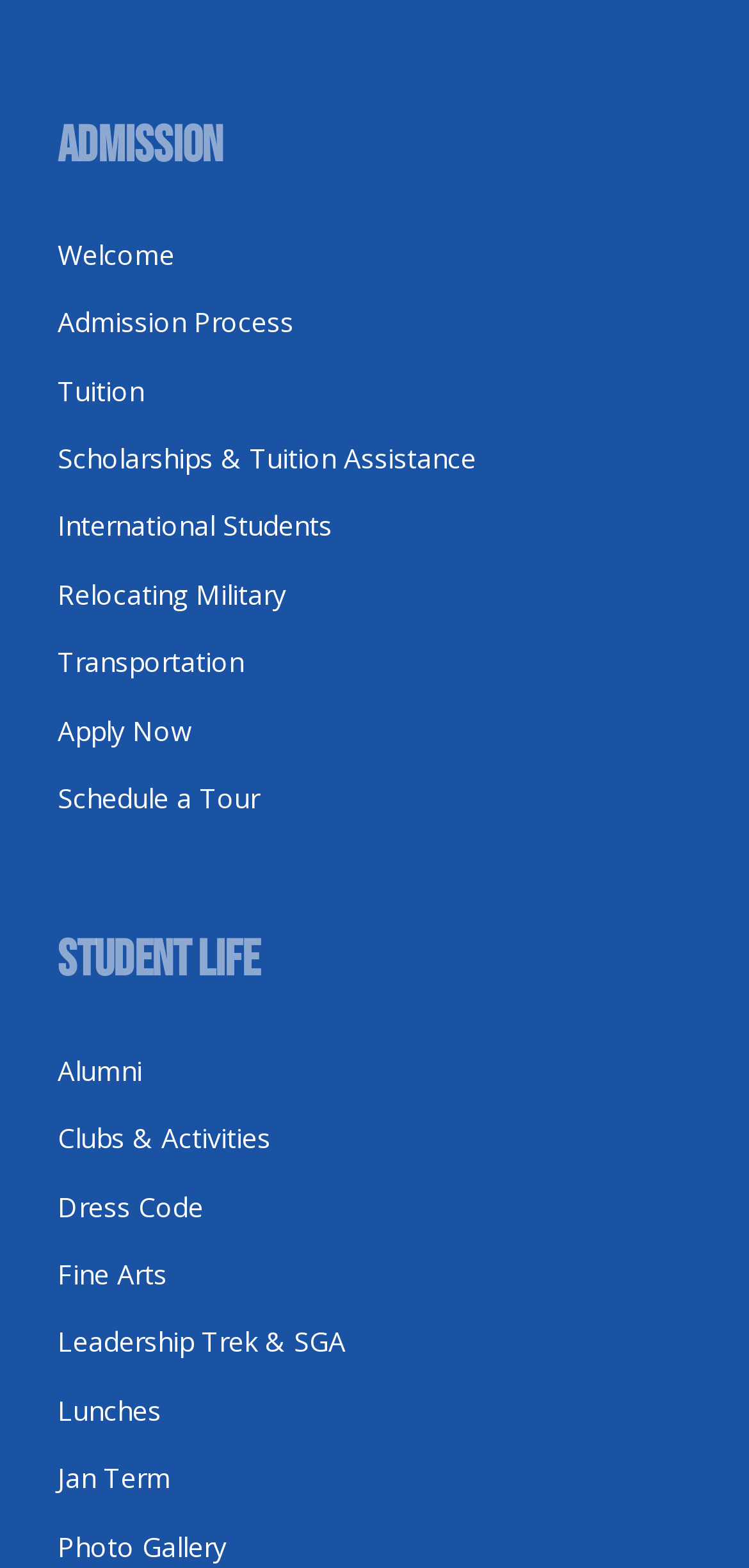Pinpoint the bounding box coordinates of the element to be clicked to execute the instruction: "Apply Now".

[0.077, 0.454, 0.256, 0.477]